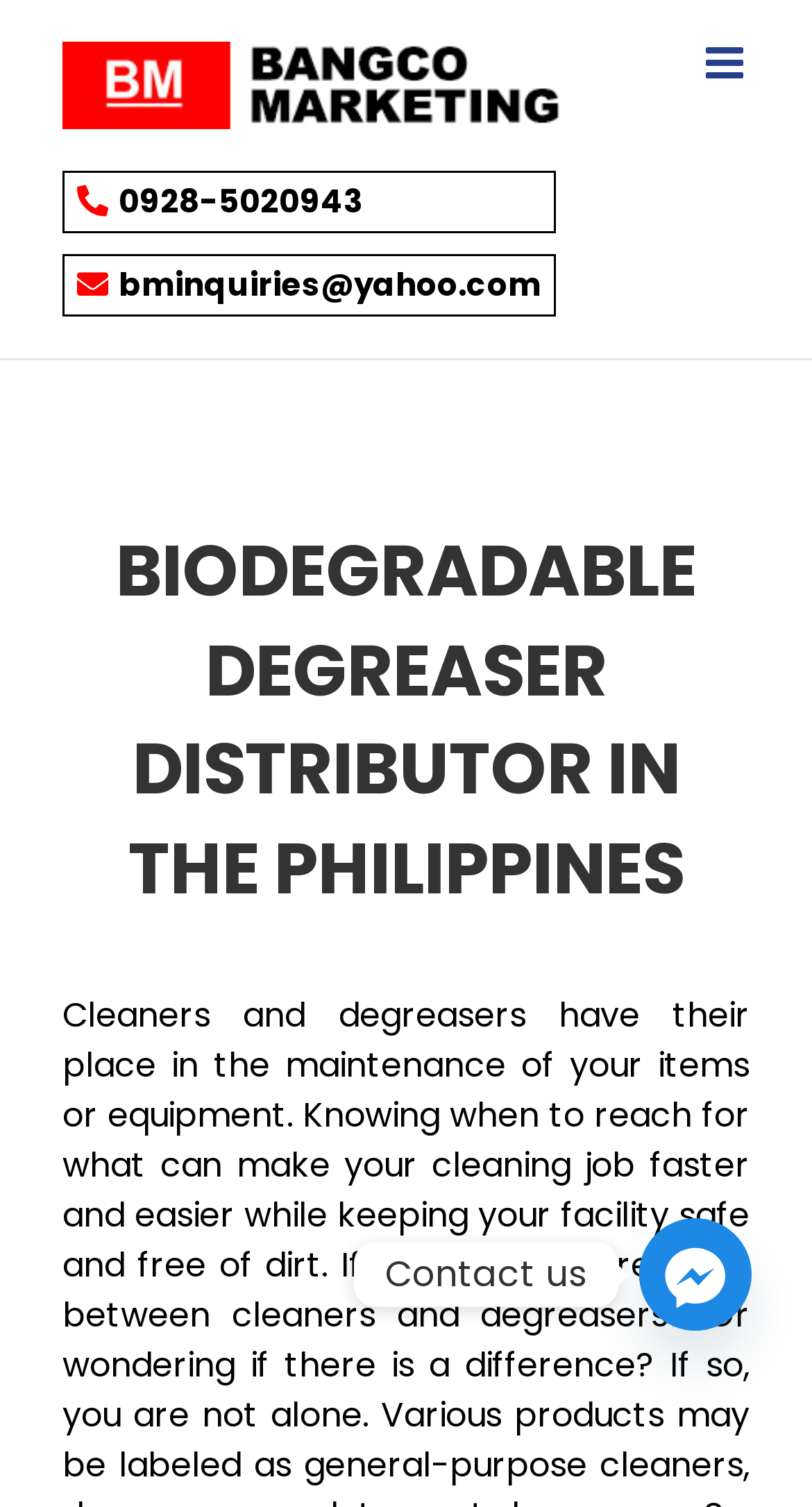Determine the bounding box for the UI element described here: "parent_node: 0928-5020943".

[0.077, 0.028, 0.712, 0.086]